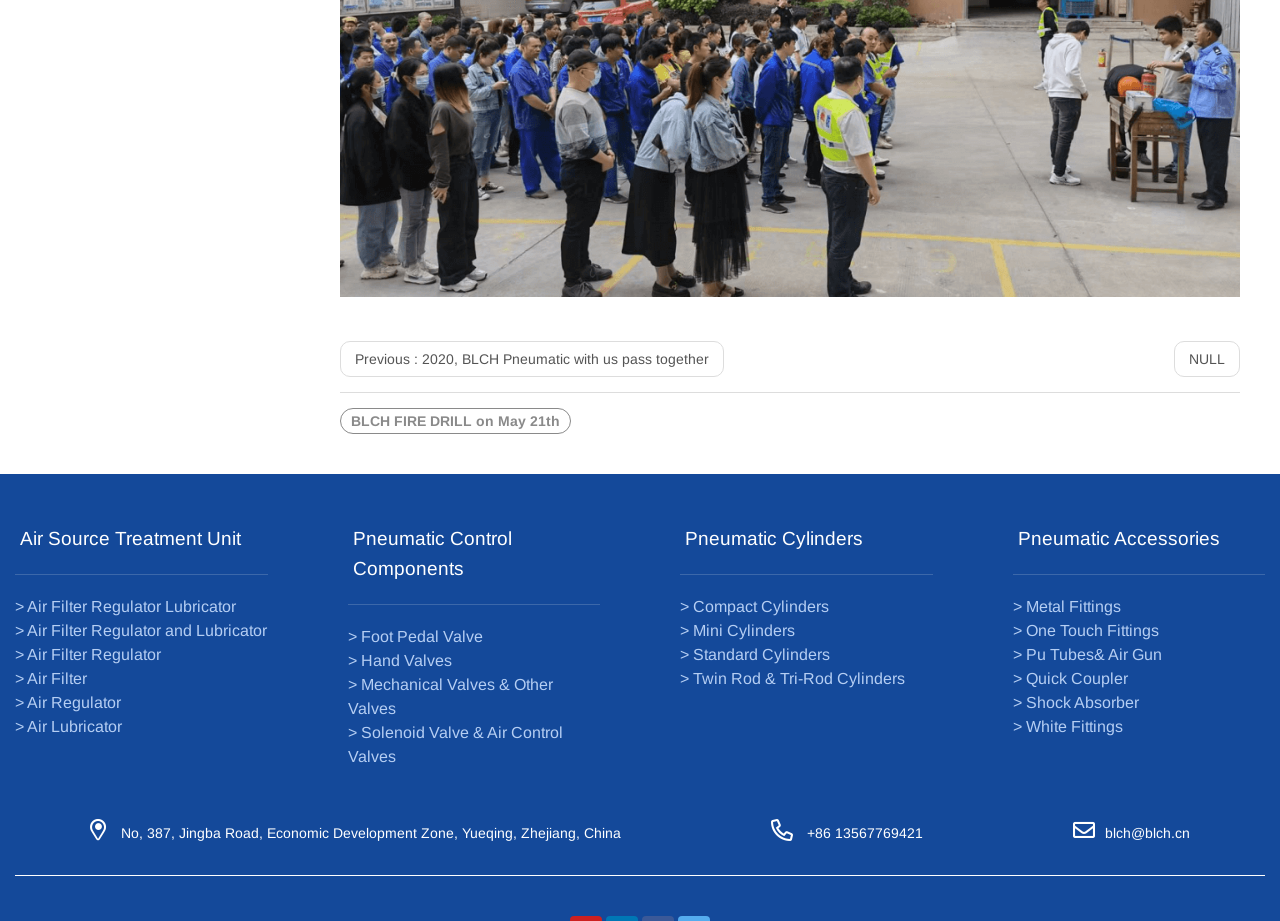Find the bounding box coordinates for the area that must be clicked to perform this action: "Explore 'Pneumatic Control Components'".

[0.271, 0.569, 0.469, 0.657]